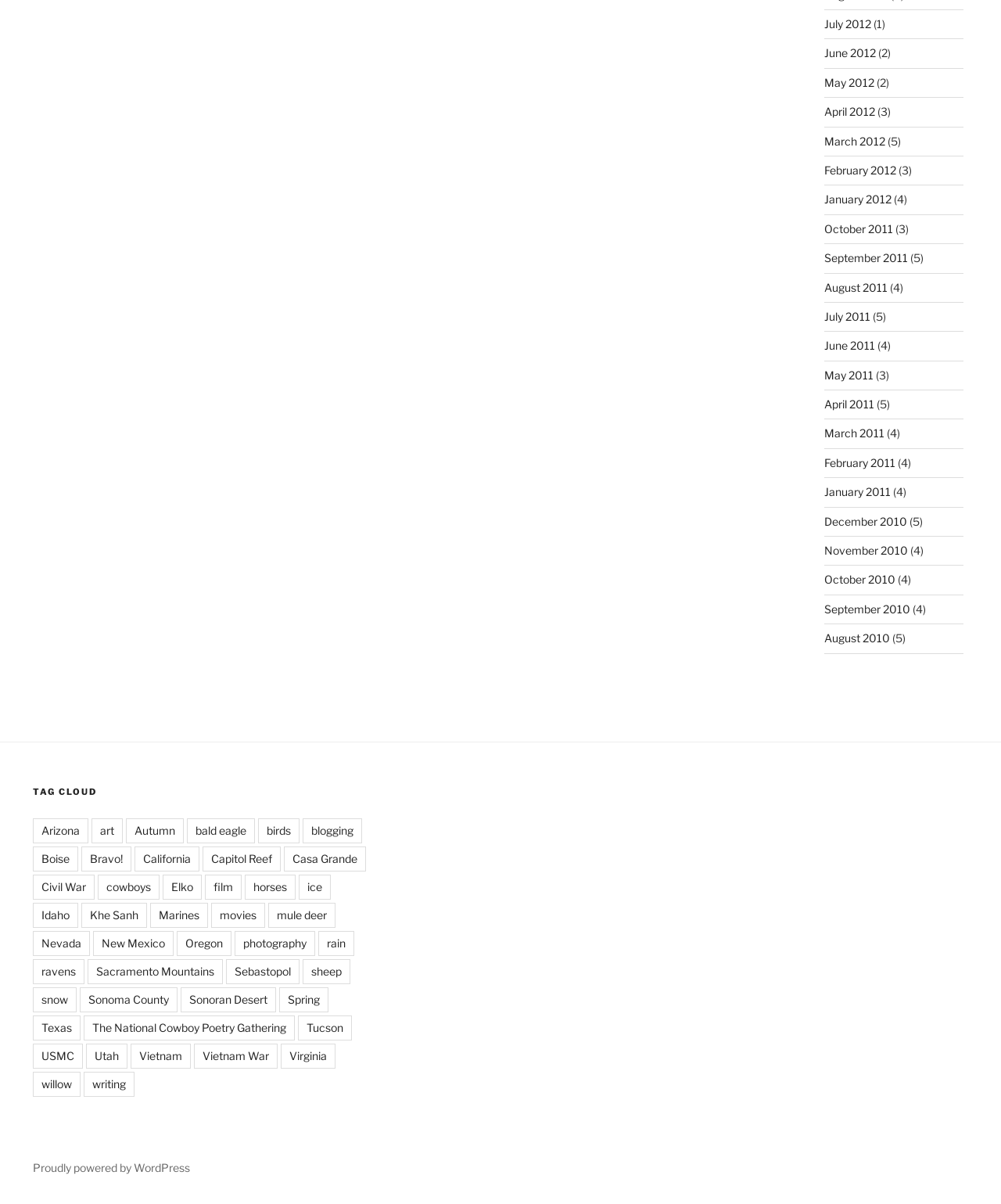Can you pinpoint the bounding box coordinates for the clickable element required for this instruction: "Click on July 2012"? The coordinates should be four float numbers between 0 and 1, i.e., [left, top, right, bottom].

[0.824, 0.014, 0.871, 0.025]